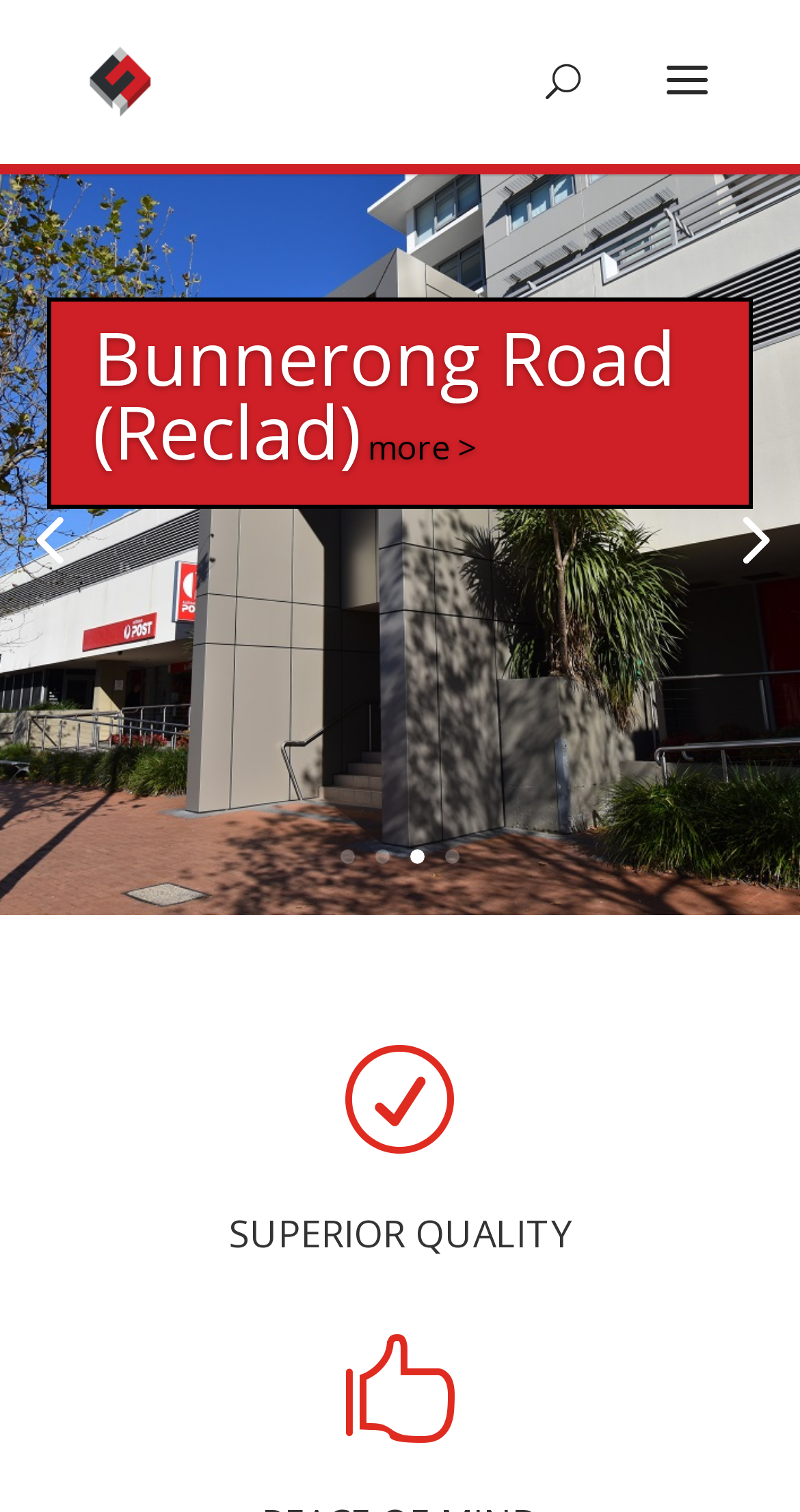Please study the image and answer the question comprehensively:
What is the company name?

The company name can be found in the top-left corner of the webpage, where it is written as a link and an image with the same text.